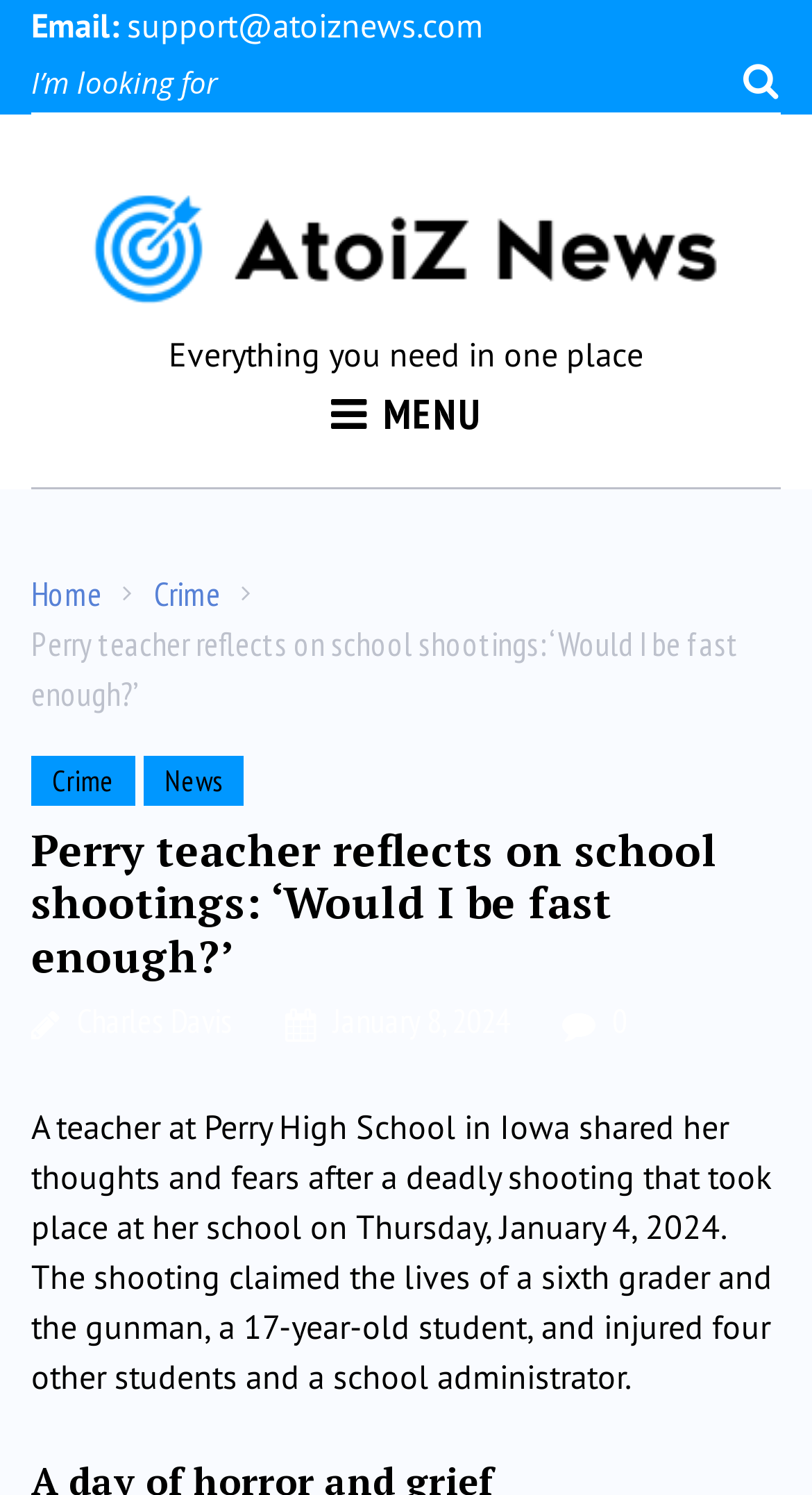Provide a single word or phrase answer to the question: 
What is the name of the news website?

AtoiZ News